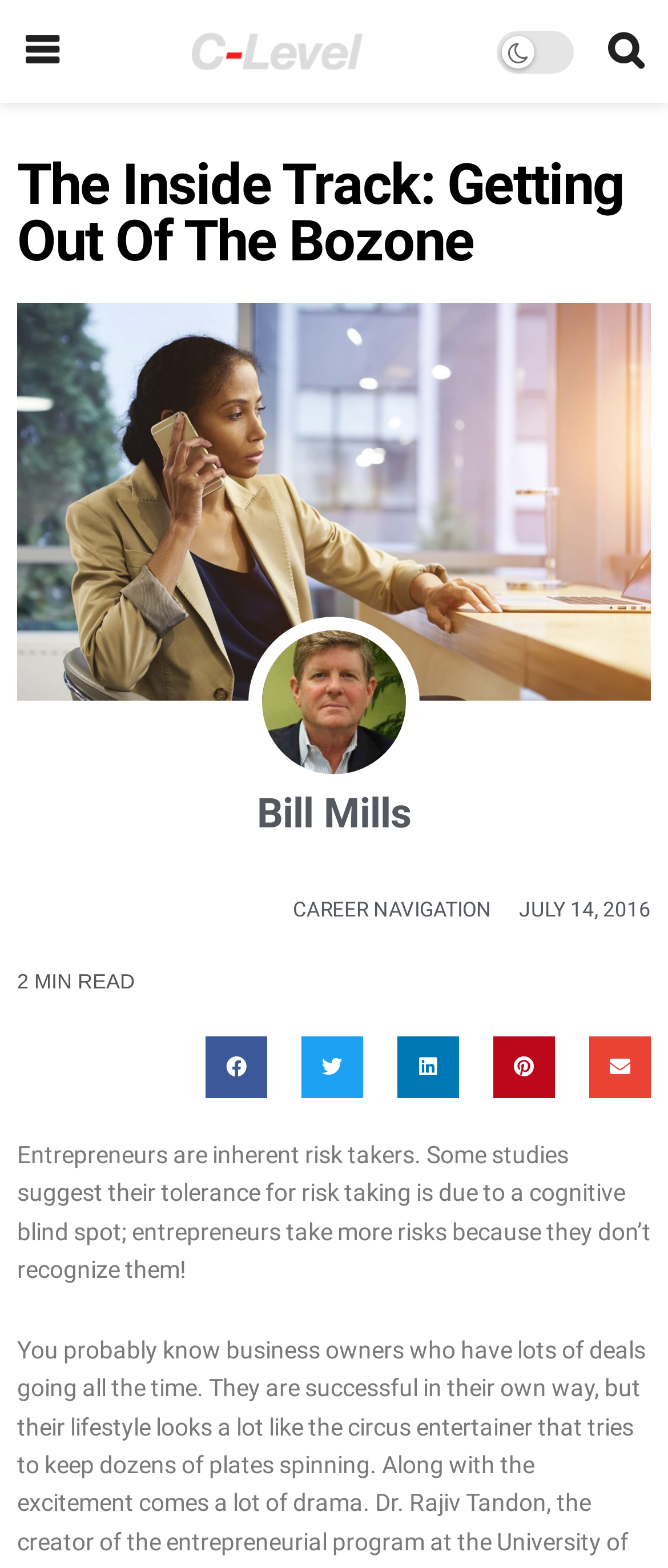Respond with a single word or phrase for the following question: 
When was the article published?

July 14, 2016